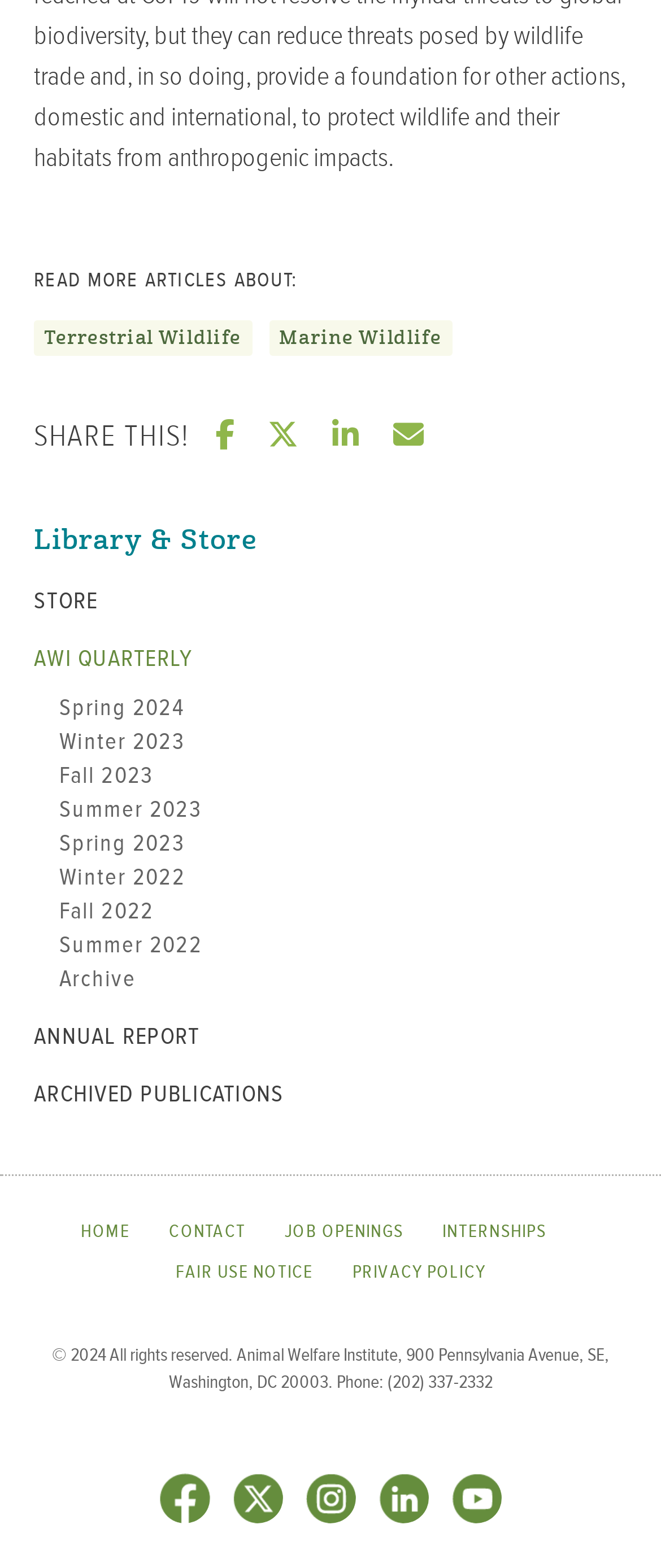What is the address of the Animal Welfare Institute?
Using the information from the image, give a concise answer in one word or a short phrase.

900 Pennsylvania Avenue, SE, Washington, DC 20003